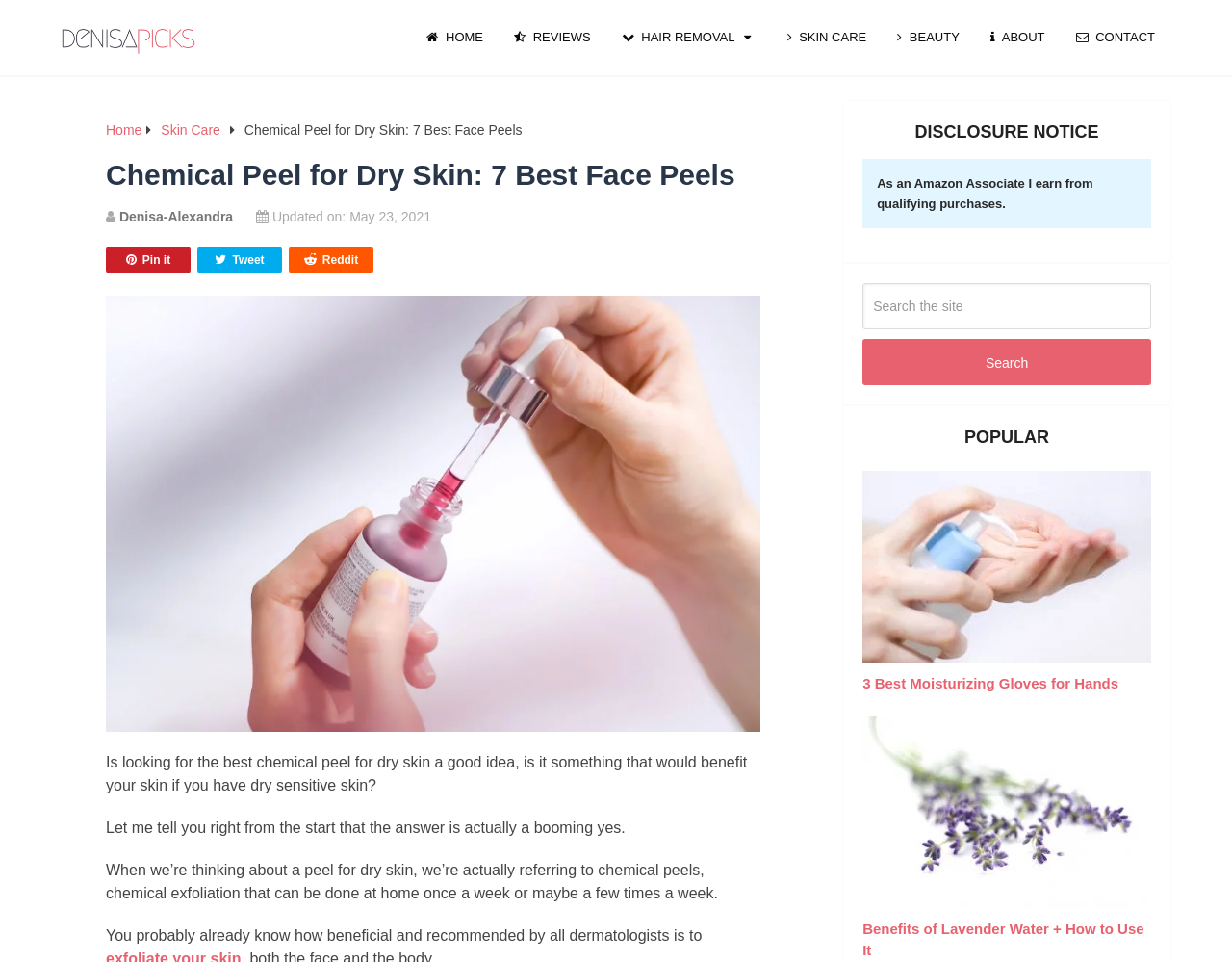Pinpoint the bounding box coordinates of the element you need to click to execute the following instruction: "Search the site". The bounding box should be represented by four float numbers between 0 and 1, in the format [left, top, right, bottom].

[0.7, 0.294, 0.934, 0.343]